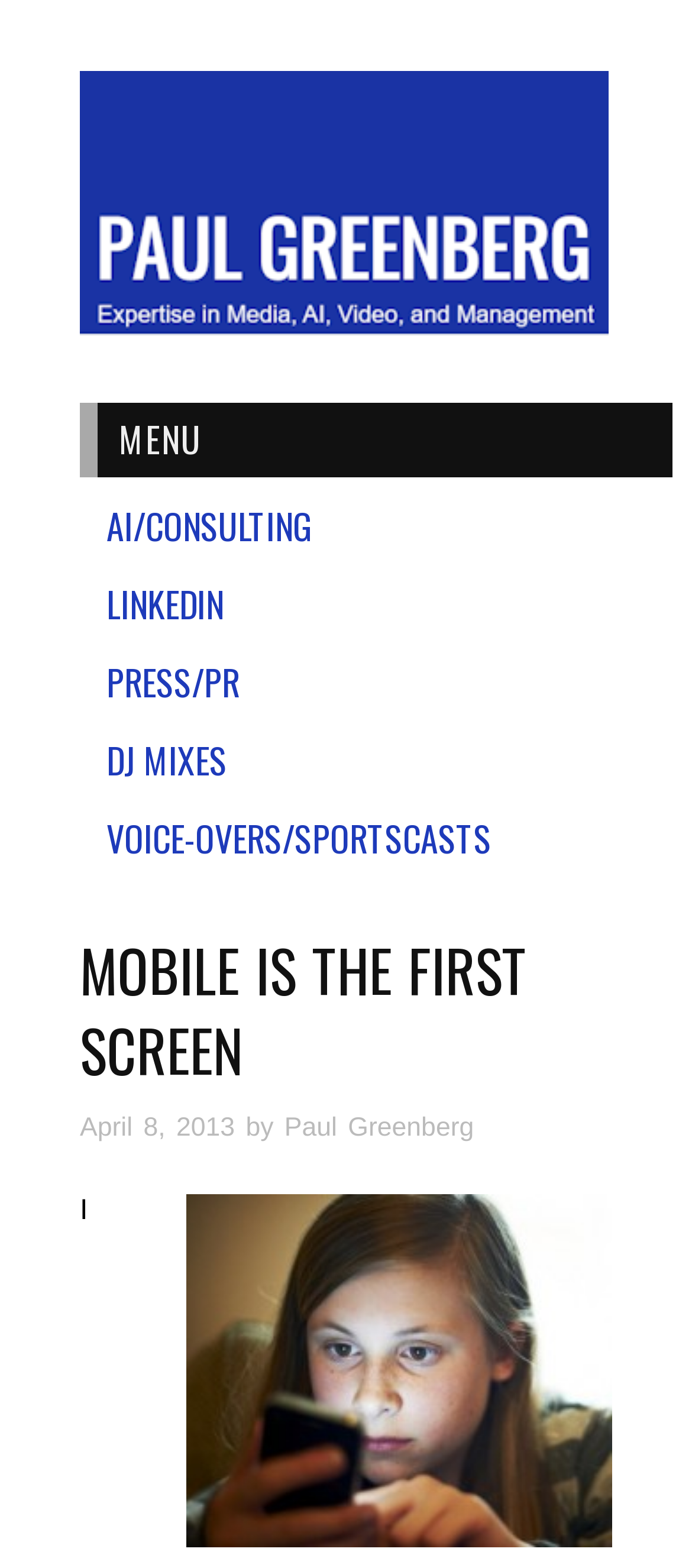What is the main theme of the webpage?
Your answer should be a single word or phrase derived from the screenshot.

Mobile and technology